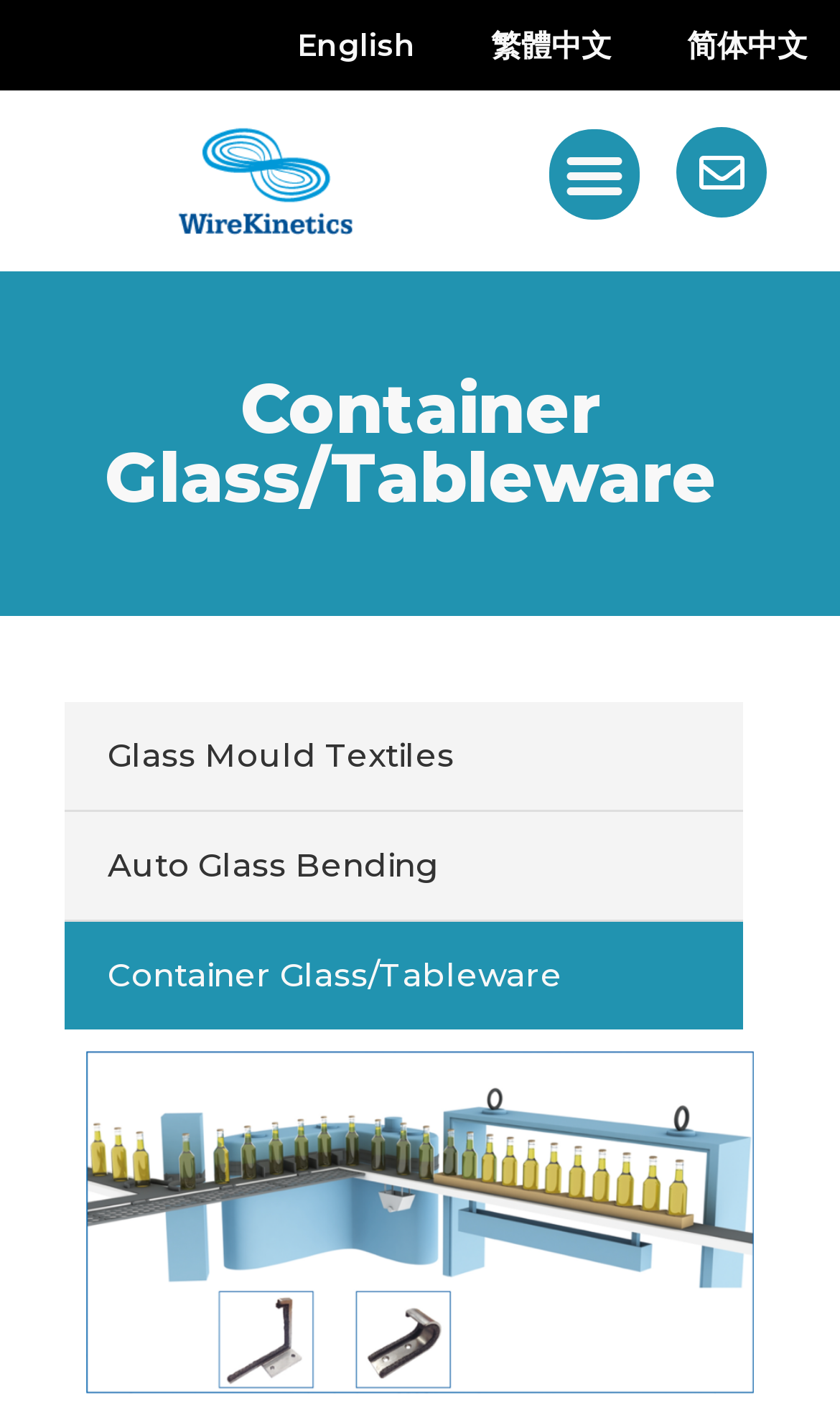For the element described, predict the bounding box coordinates as (top-left x, top-left y, bottom-right x, bottom-right y). All values should be between 0 and 1. Element description: Menu

None